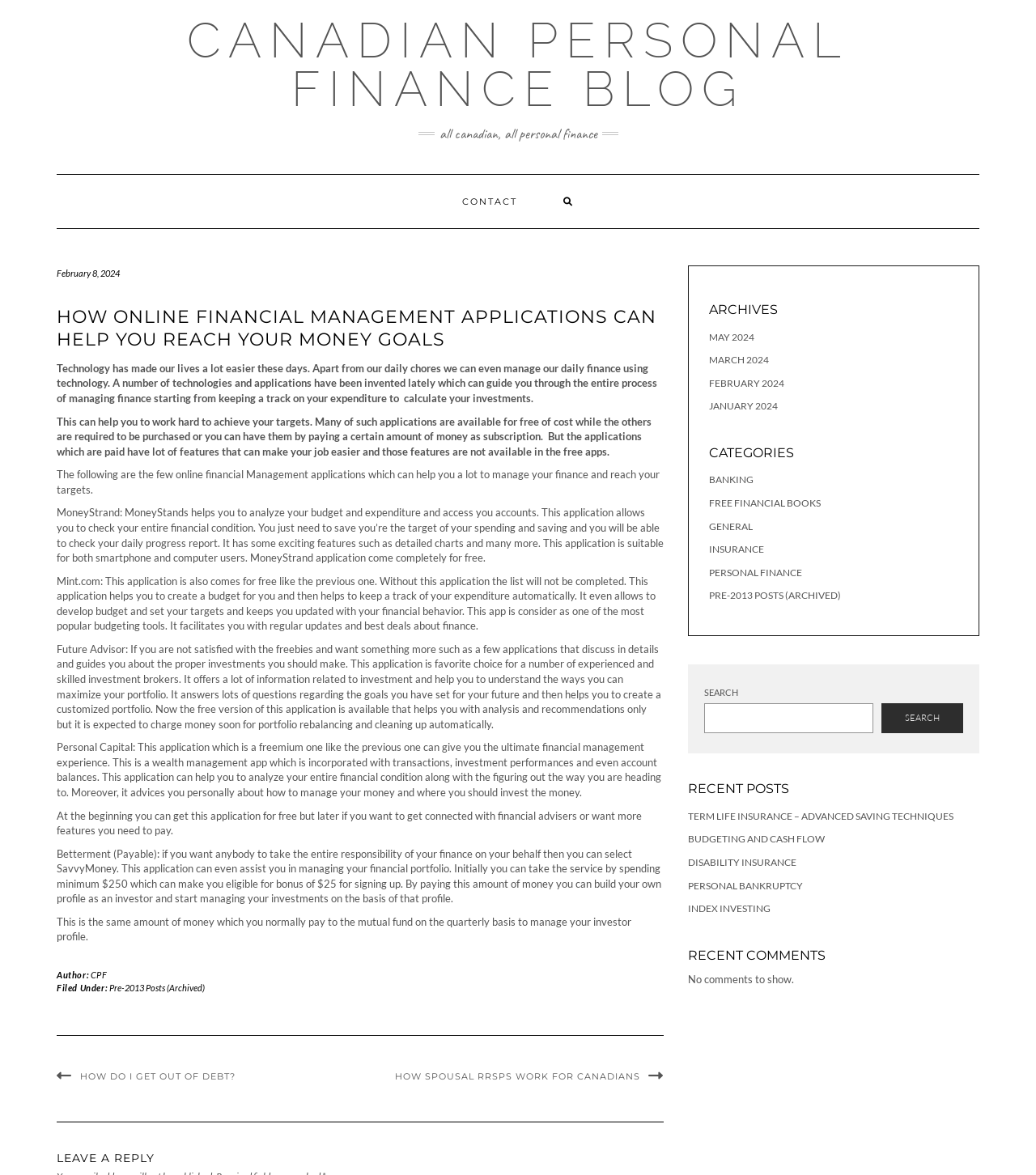How many categories are listed in the sidebar?
Could you give a comprehensive explanation in response to this question?

I found the number of categories listed in the sidebar by counting the link elements under the heading 'CATEGORIES' which is located in the sidebar area of the webpage.